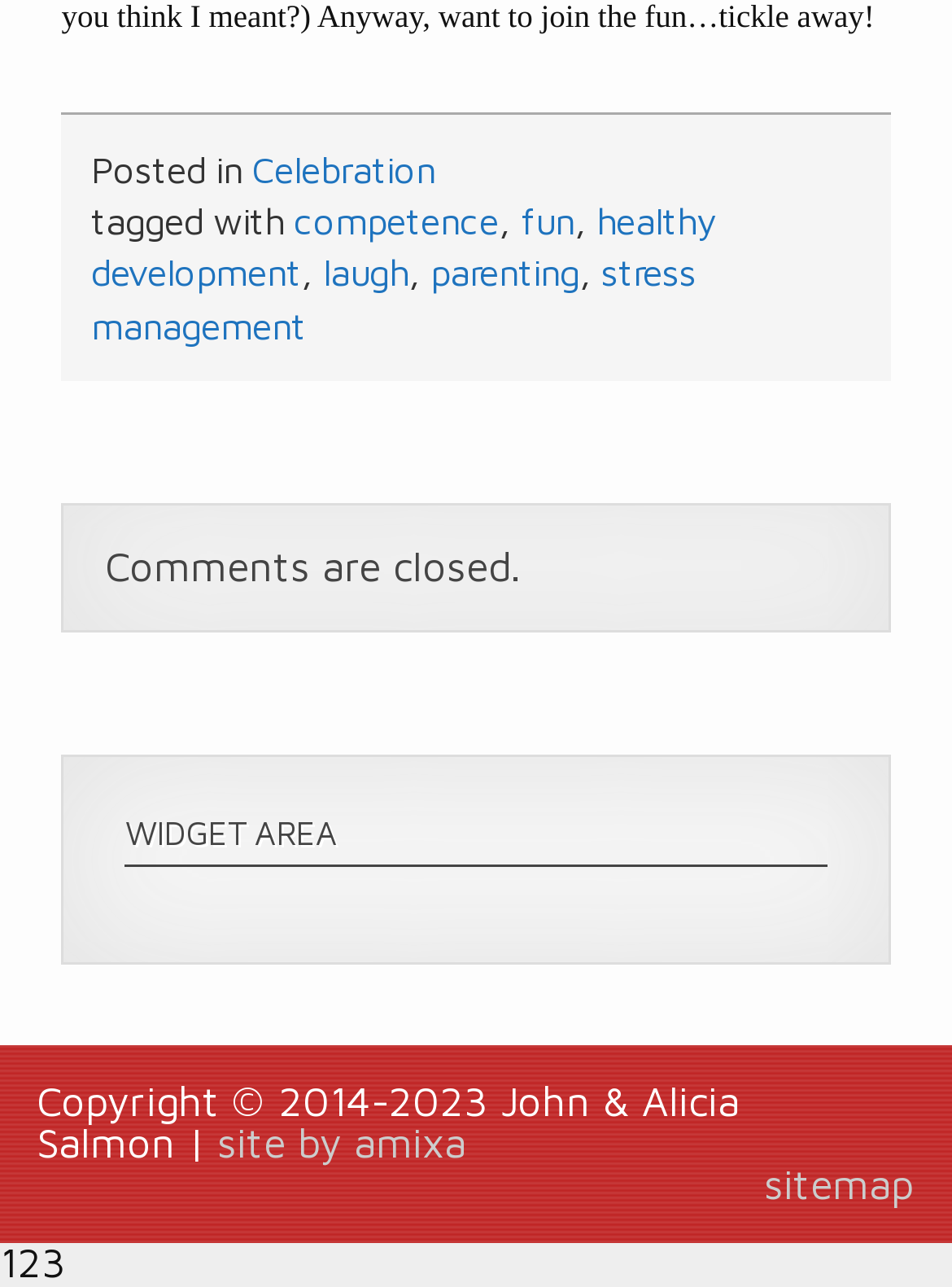Determine the bounding box coordinates of the target area to click to execute the following instruction: "visit 'site by amixa'."

[0.228, 0.869, 0.49, 0.907]